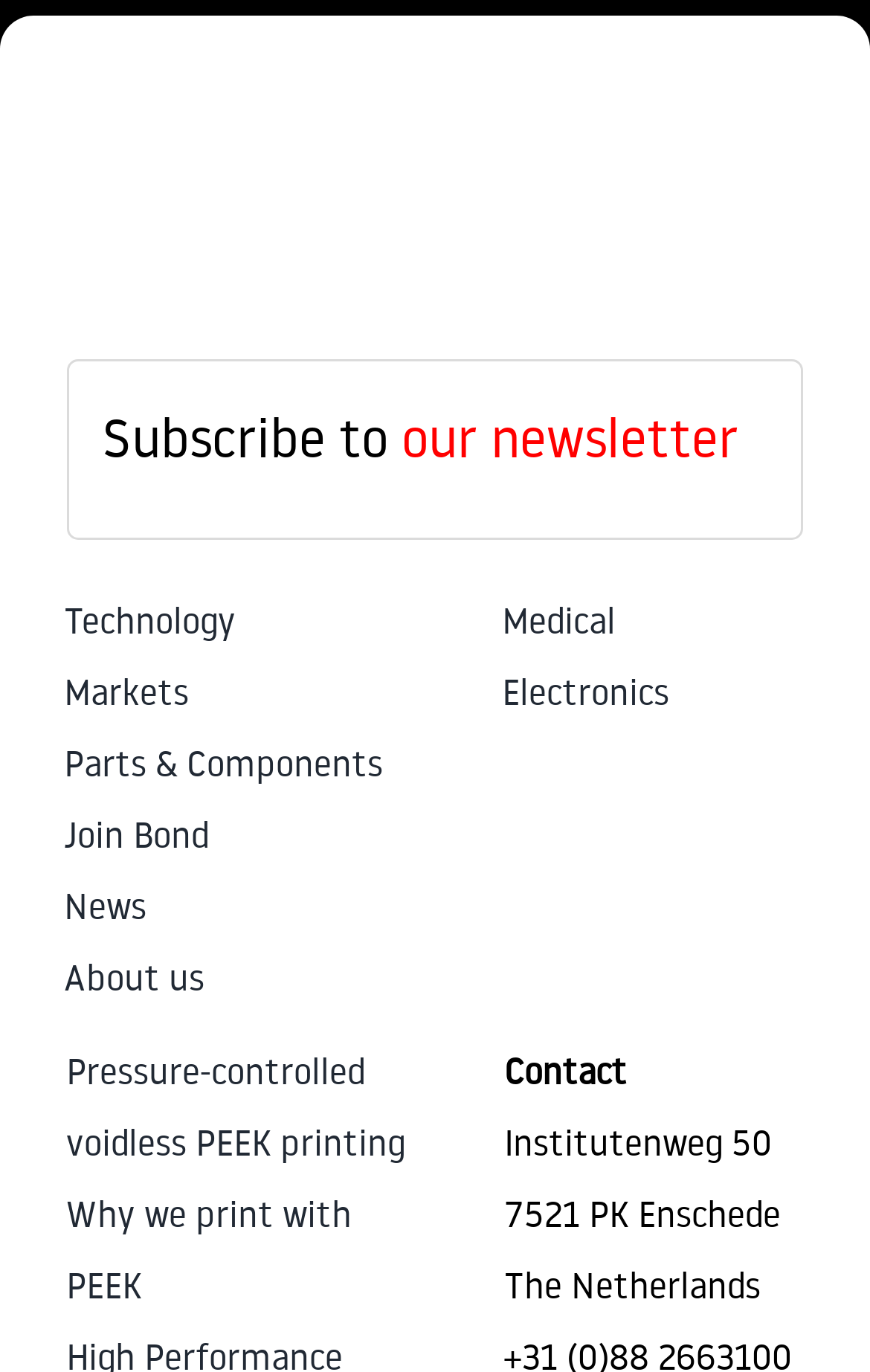Please provide the bounding box coordinates for the element that needs to be clicked to perform the instruction: "Click on the 'Contact' link". The coordinates must consist of four float numbers between 0 and 1, formatted as [left, top, right, bottom].

[0.579, 0.764, 0.721, 0.797]